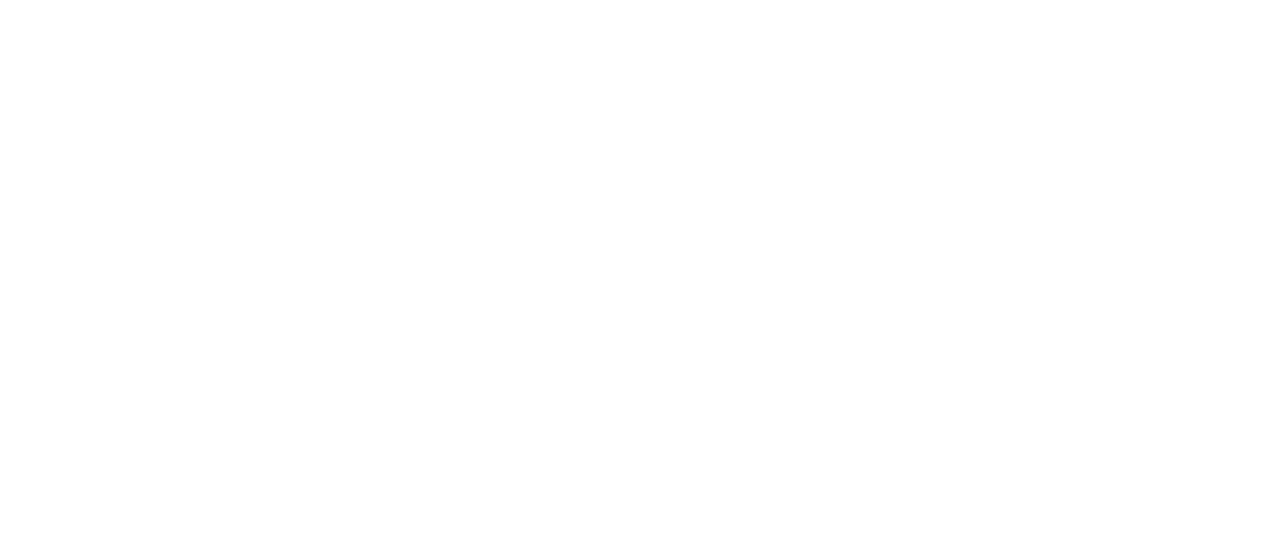What is the name of the logo at the top?
Look at the webpage screenshot and answer the question with a detailed explanation.

The logo is located at the top of the webpage, and it is an image with the text 'bud-bible-logo' associated with it. This suggests that the name of the logo is 'Bud Bible'.